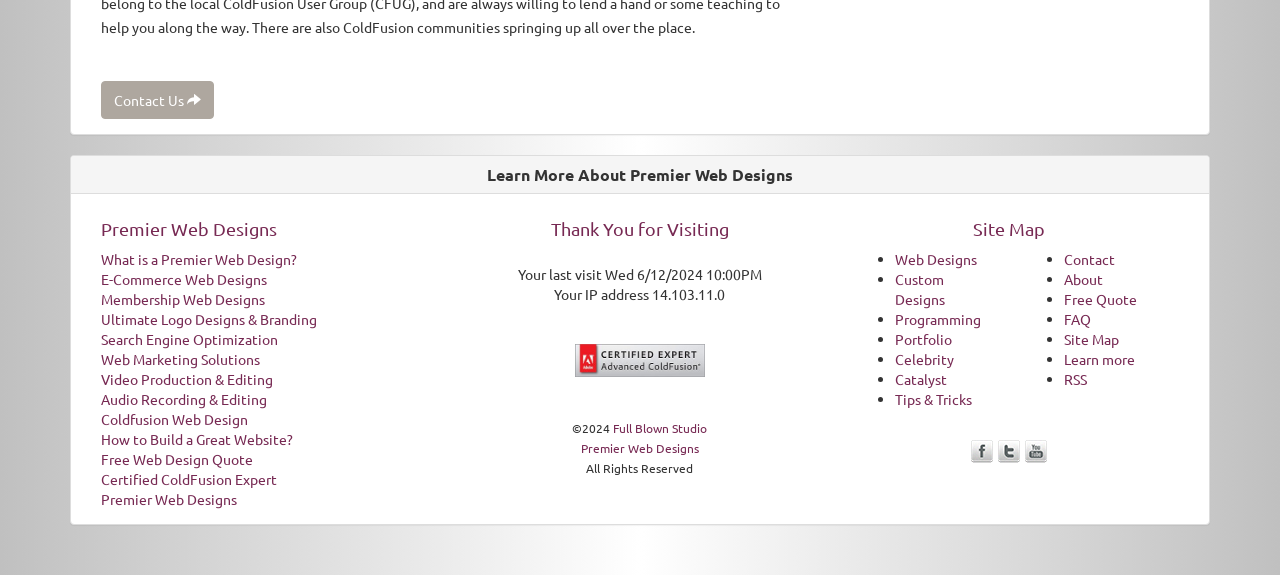Please locate the bounding box coordinates of the element that needs to be clicked to achieve the following instruction: "Follow on Facebook". The coordinates should be four float numbers between 0 and 1, i.e., [left, top, right, bottom].

[0.758, 0.779, 0.777, 0.811]